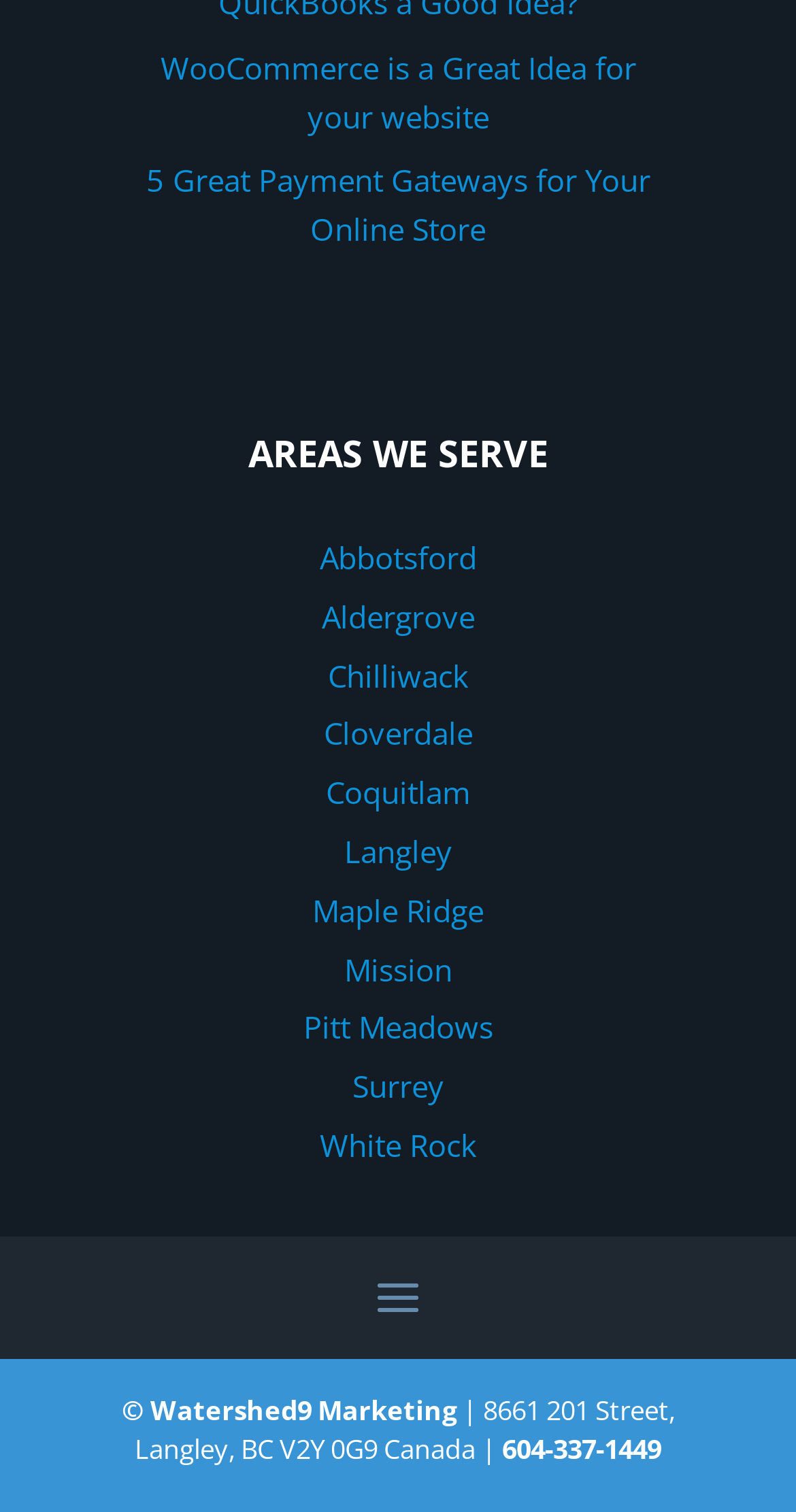What is the company name?
Give a one-word or short-phrase answer derived from the screenshot.

Watershed9 Marketing